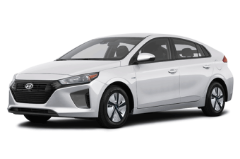What is the company's mission?
Use the image to give a comprehensive and detailed response to the question.

The company's mission is to ensure a pleasant travel experience, aligning with the mission of affordability and passenger comfort, which is reflected in the Hyundai Ioniq's design and features.